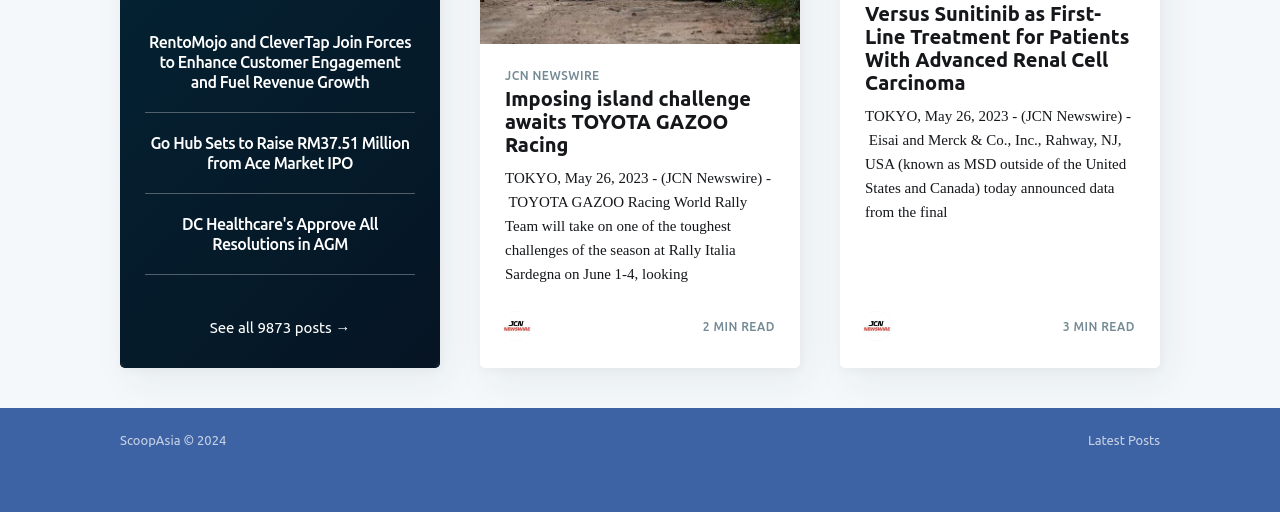What is the name of the website?
Using the information from the image, provide a comprehensive answer to the question.

I found the link 'ScoopAsia' at the bottom of the webpage, which is likely the name of the website.